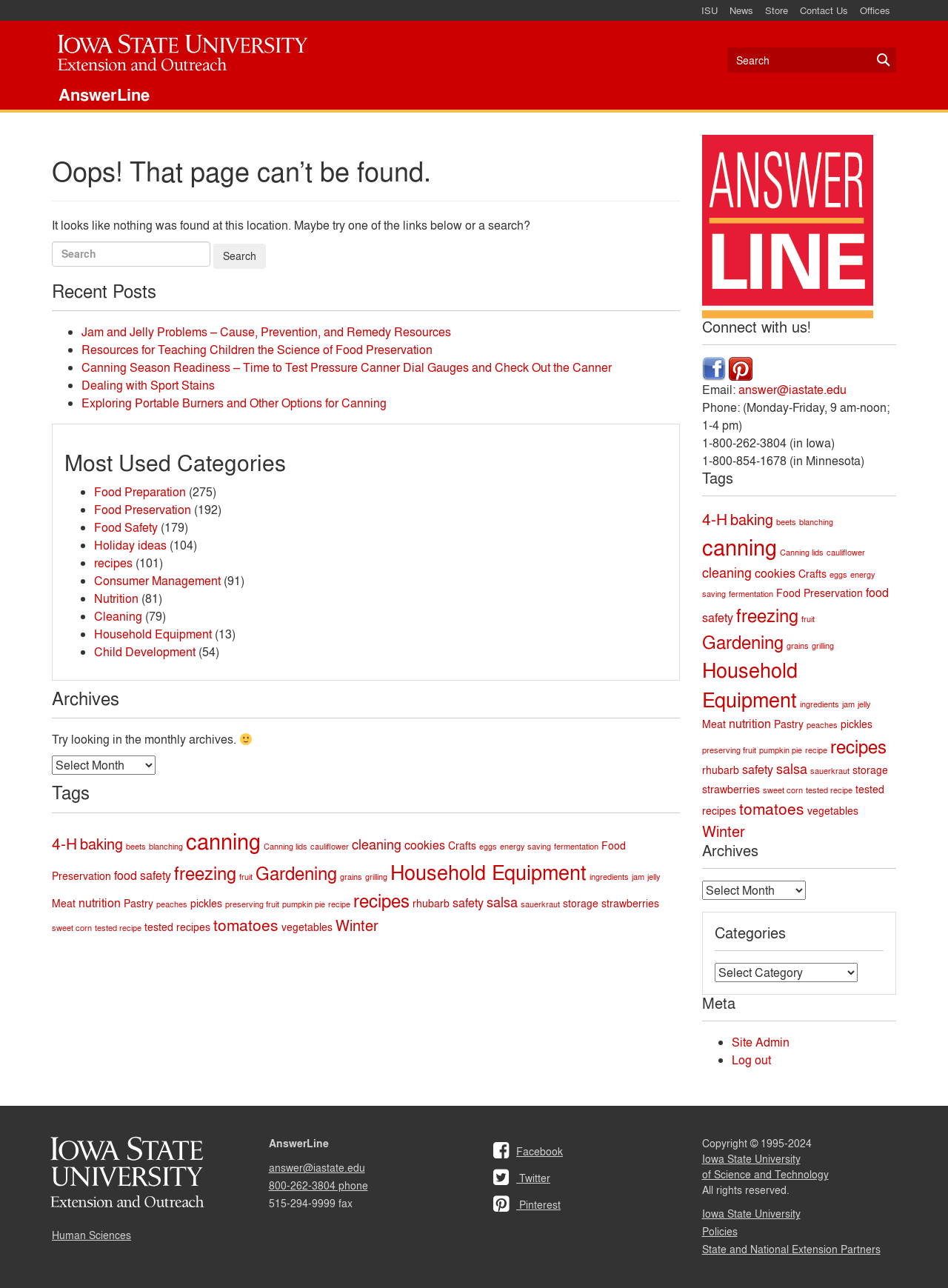What is the purpose of the search box?
Please provide a single word or phrase as your answer based on the image.

To search the website